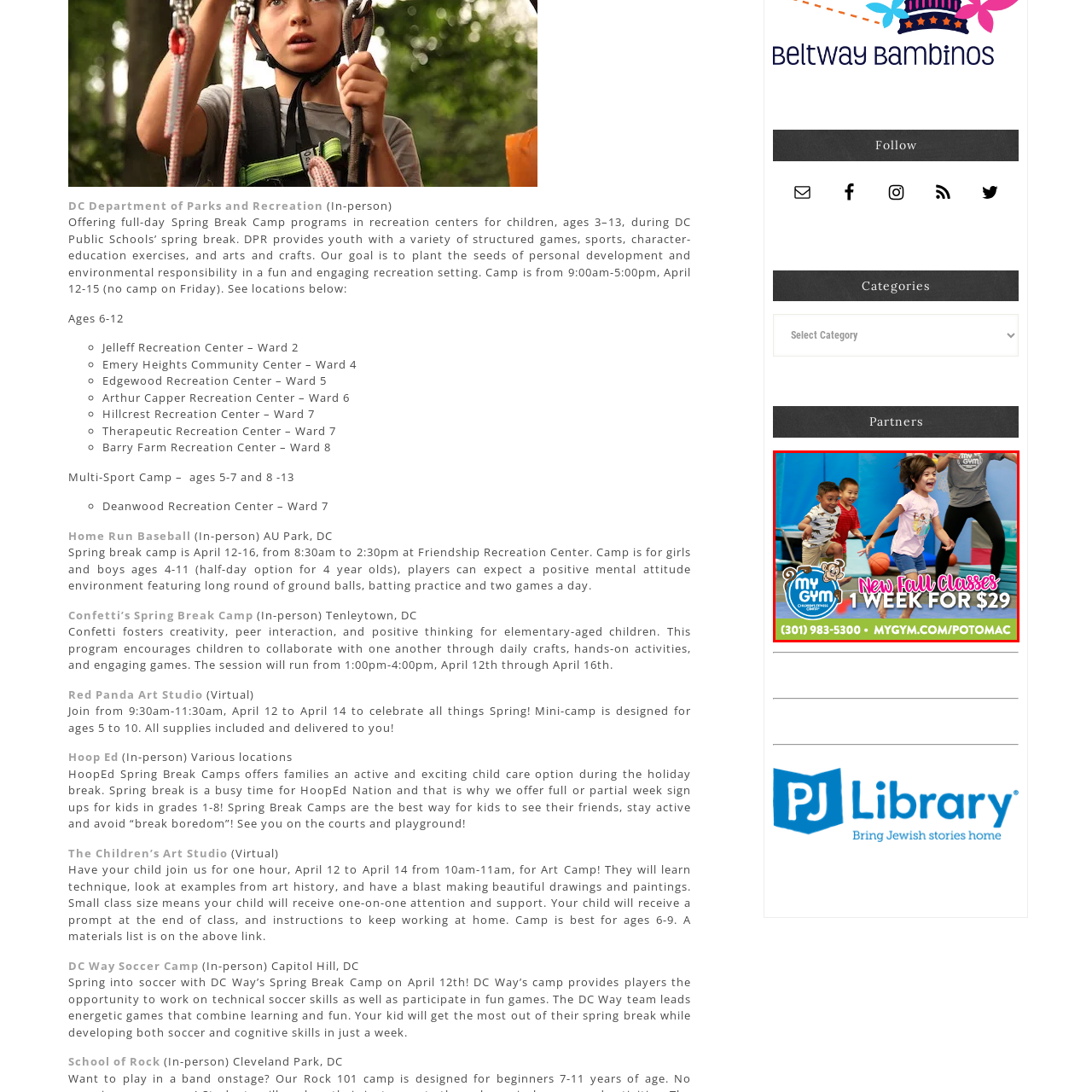What is the girl in the foreground wearing?
View the image highlighted by the red bounding box and provide your answer in a single word or a brief phrase.

Light pink shirt